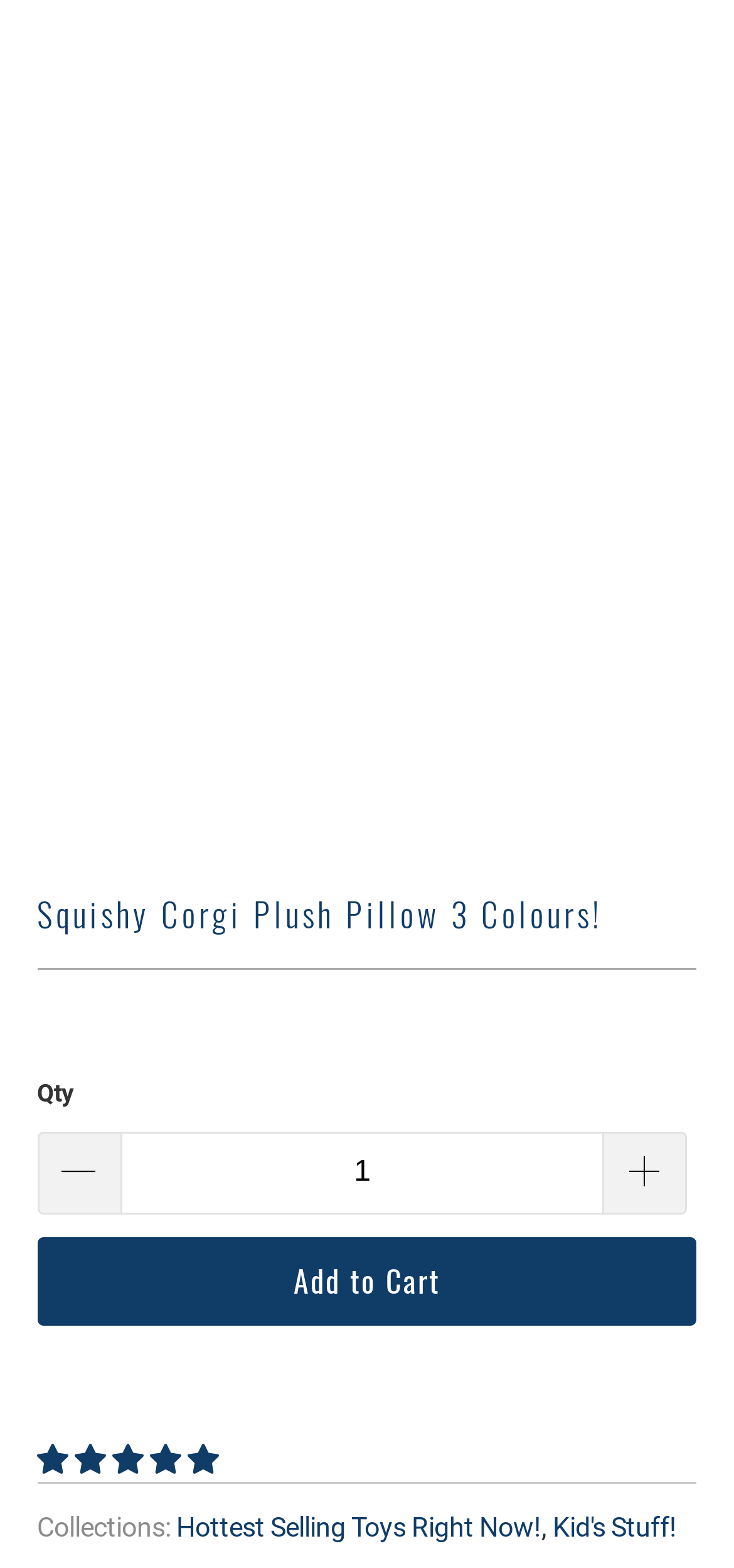Refer to the screenshot and answer the following question in detail:
What are the available colors of the Squishy Corgi Plush Pillow?

I found the available colors of the Squishy Corgi Plush Pillow by looking at the generic elements with the text 'Grey 30CM', 'Yellow 30CM', and 'Brown 30CM' located at [0.505, 0.321, 0.685, 0.405], [0.721, 0.321, 0.9, 0.405], and [0.397, 0.417, 0.577, 0.501] respectively.